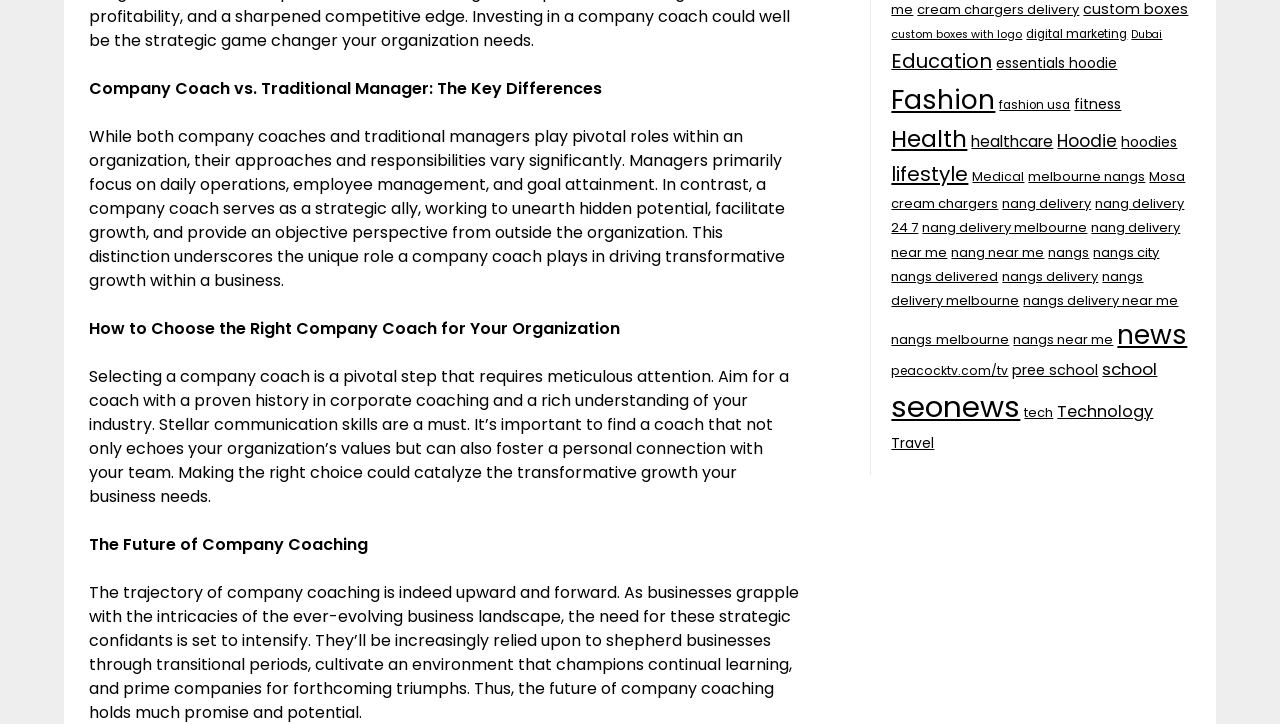Please find and report the bounding box coordinates of the element to click in order to perform the following action: "Explore 'Fashion'". The coordinates should be expressed as four float numbers between 0 and 1, in the format [left, top, right, bottom].

[0.696, 0.111, 0.778, 0.162]